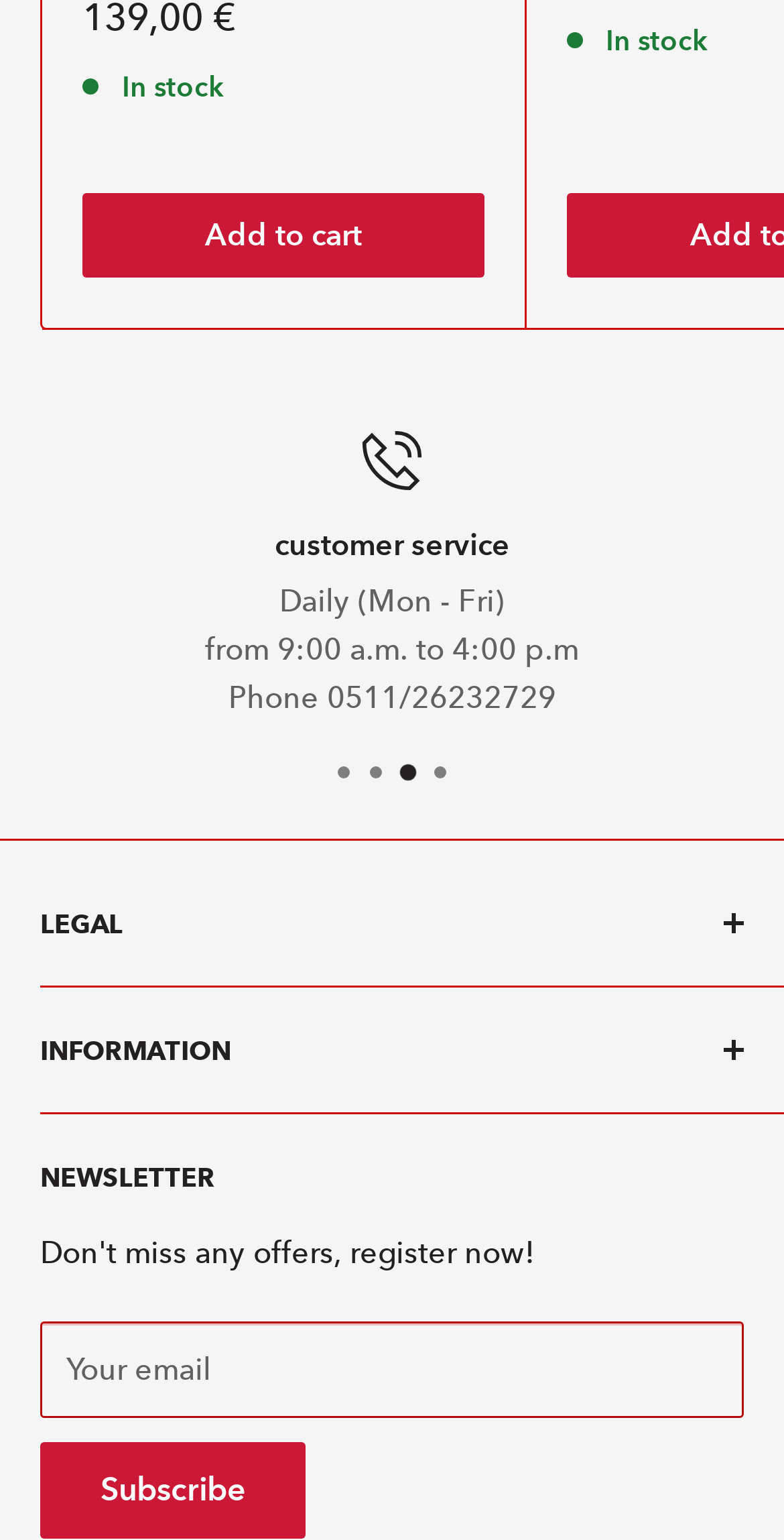Determine the bounding box coordinates for the UI element described. Format the coordinates as (top-left x, top-left y, bottom-right x, bottom-right y) and ensure all values are between 0 and 1. Element description: Machine Learning (44)

None